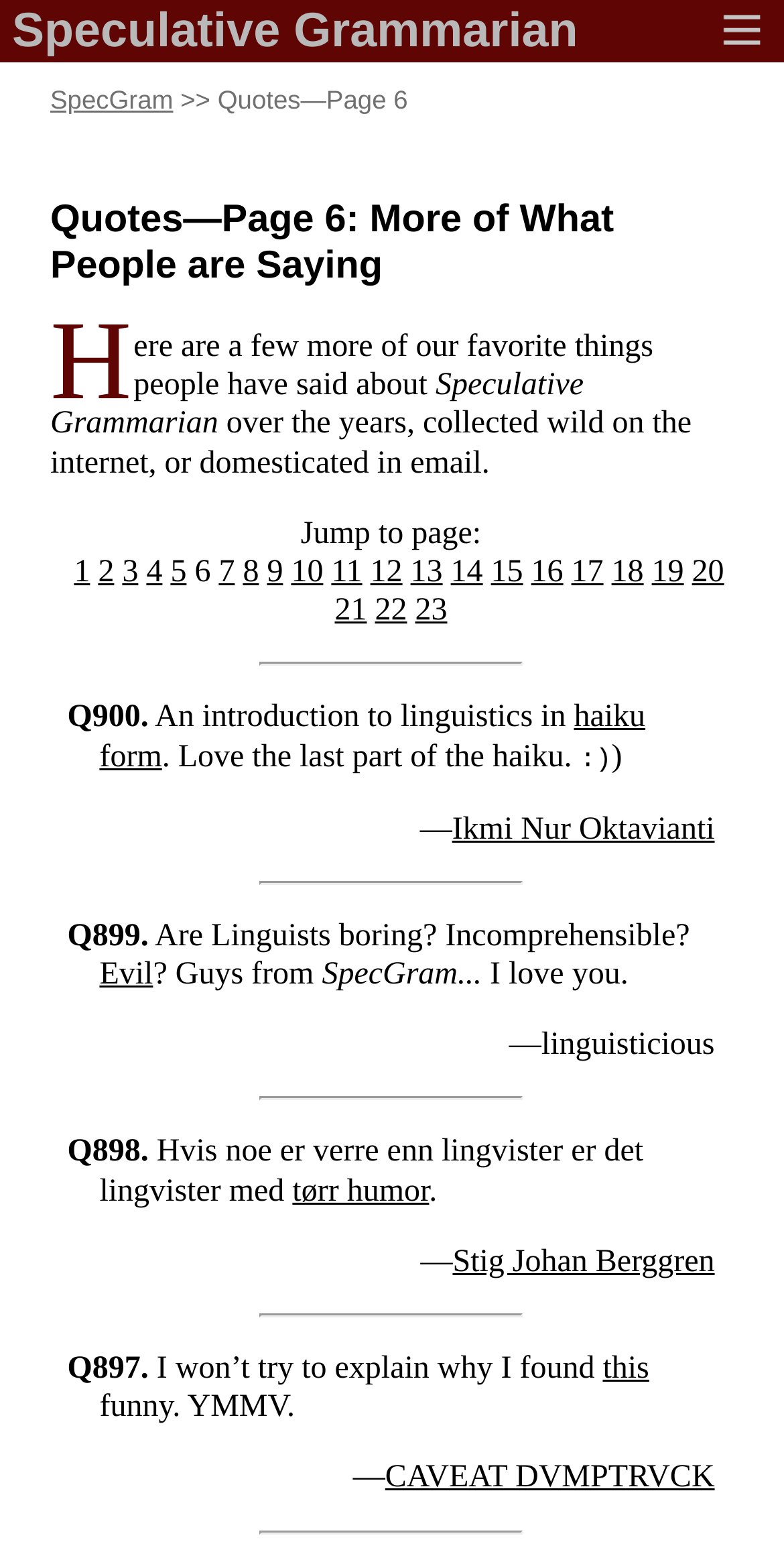Please reply with a single word or brief phrase to the question: 
How many pages of quotes are there?

21